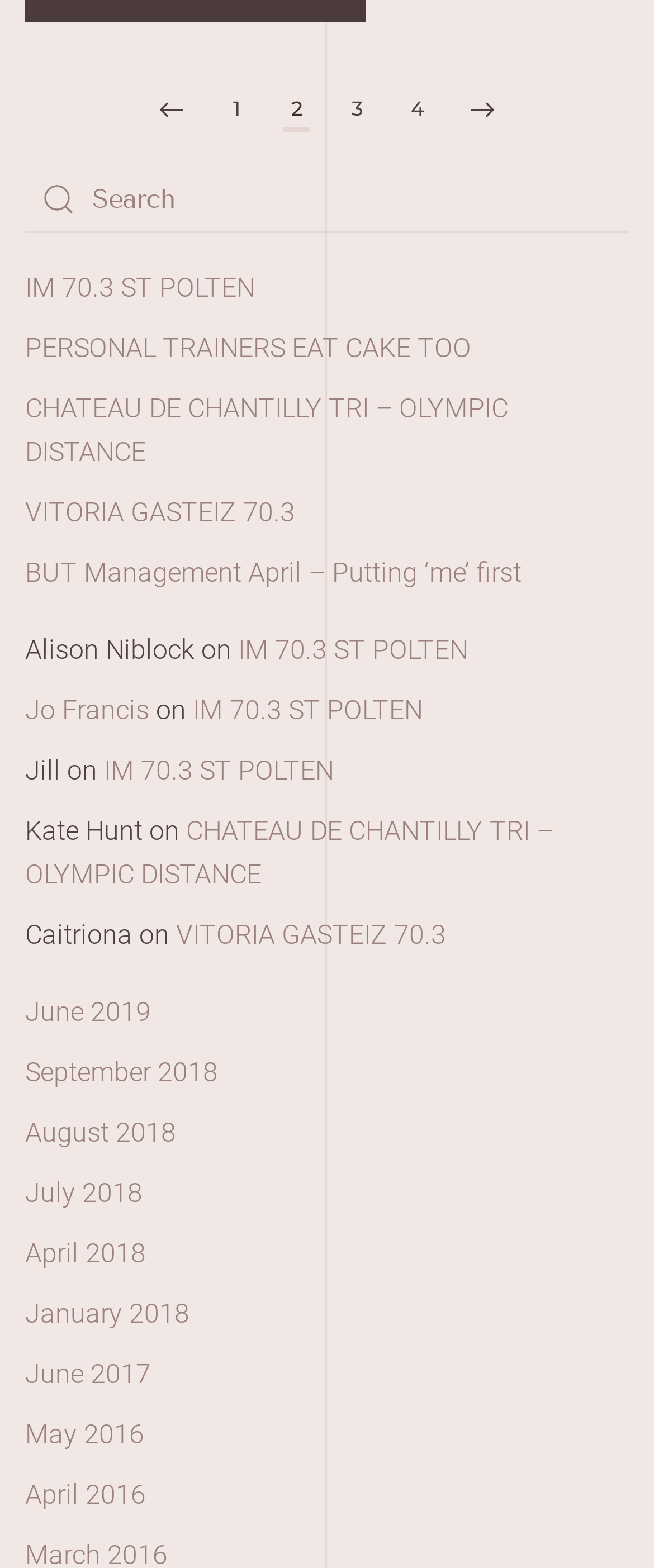Identify the bounding box coordinates of the region that should be clicked to execute the following instruction: "View 'June 2019' page".

[0.038, 0.635, 0.231, 0.656]